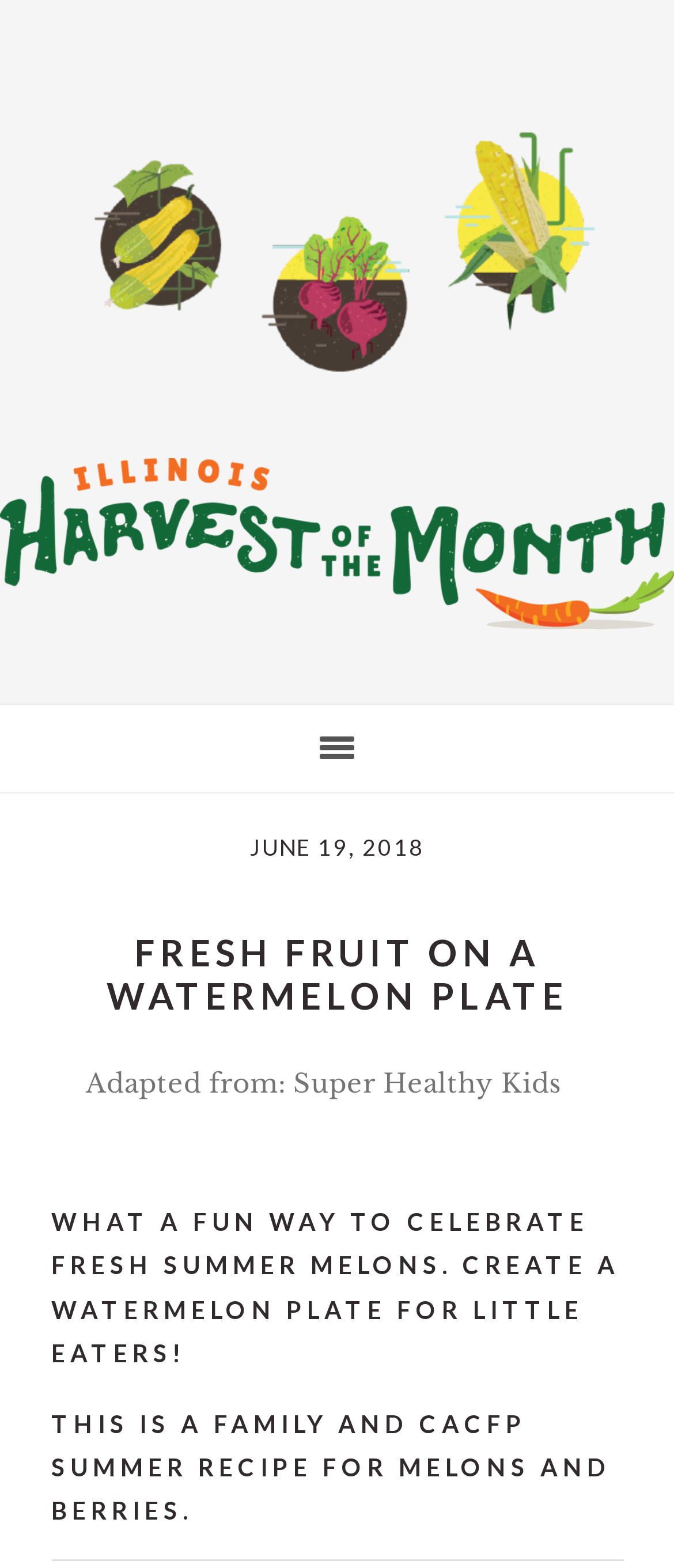What is the date mentioned on the webpage?
Look at the image and answer the question with a single word or phrase.

JUNE 19, 2018